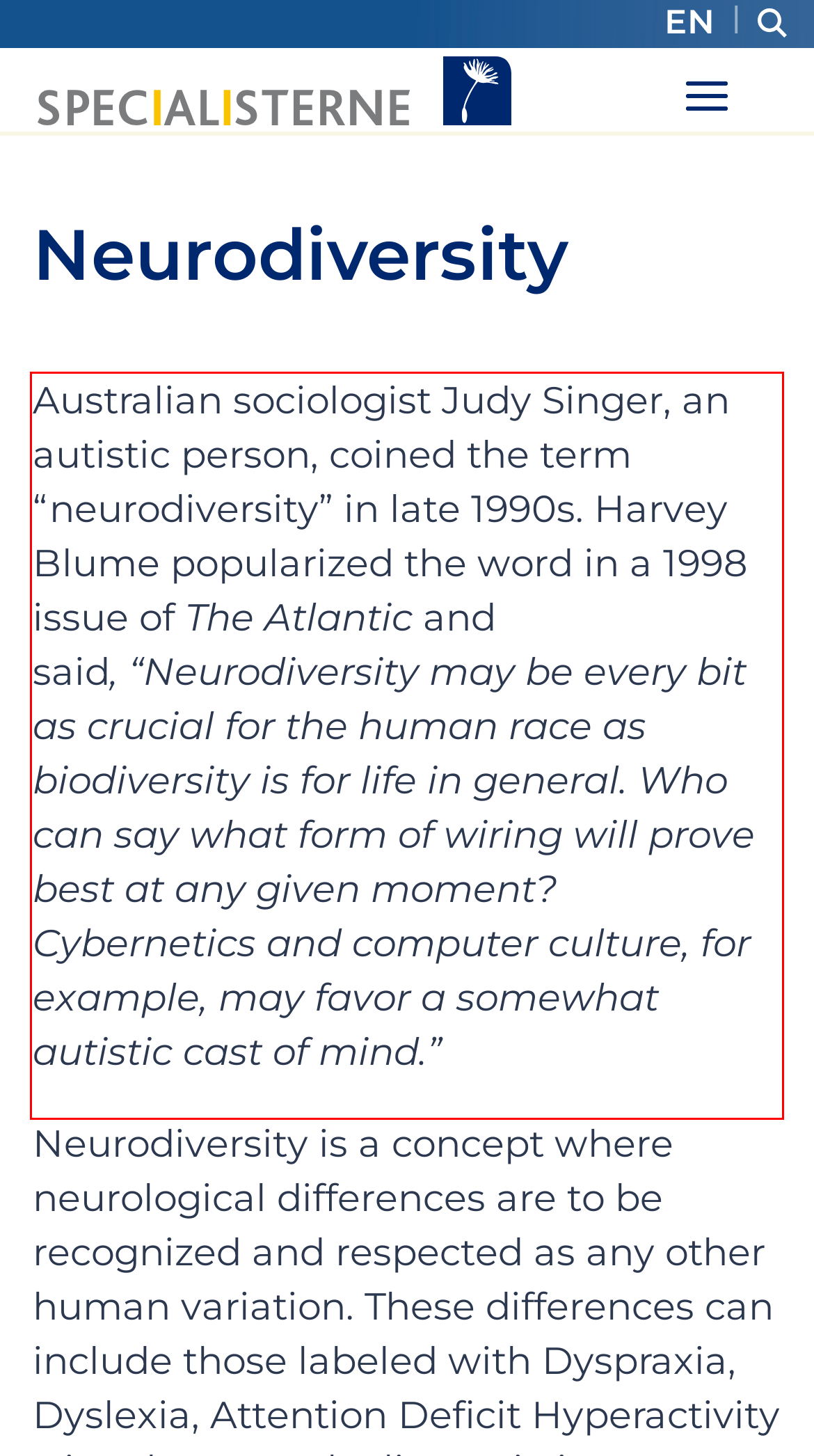Your task is to recognize and extract the text content from the UI element enclosed in the red bounding box on the webpage screenshot.

Australian sociologist Judy Singer, an autistic person, coined the term “neurodiversity” in late 1990s. Harvey Blume popularized the word in a 1998 issue of The Atlantic and said, “Neurodiversity may be every bit as crucial for the human race as biodiversity is for life in general. Who can say what form of wiring will prove best at any given moment? Cybernetics and computer culture, for example, may favor a somewhat autistic cast of mind.”